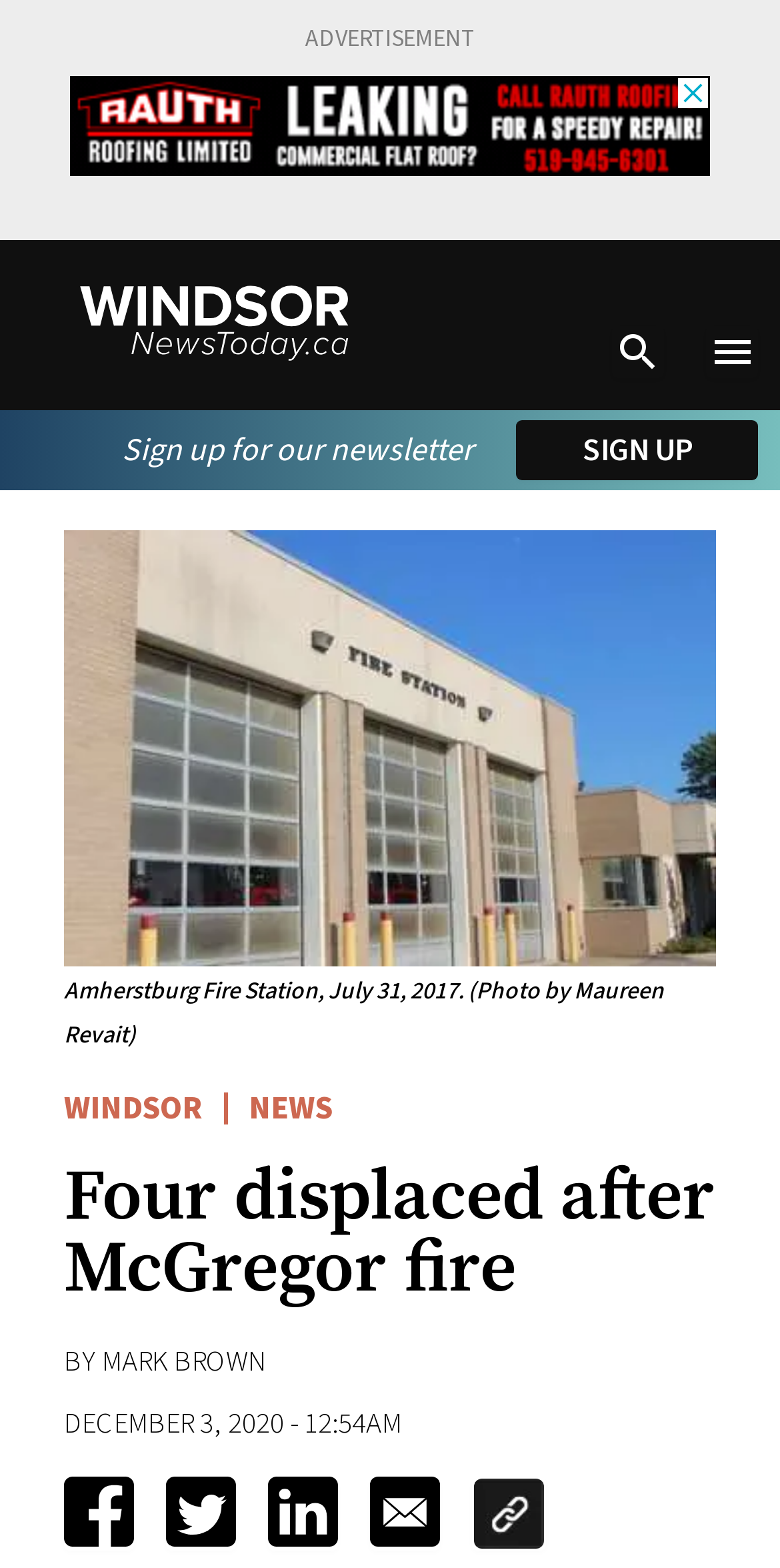Determine the bounding box coordinates of the region that needs to be clicked to achieve the task: "copy link to clipboard".

[0.605, 0.942, 0.7, 0.989]